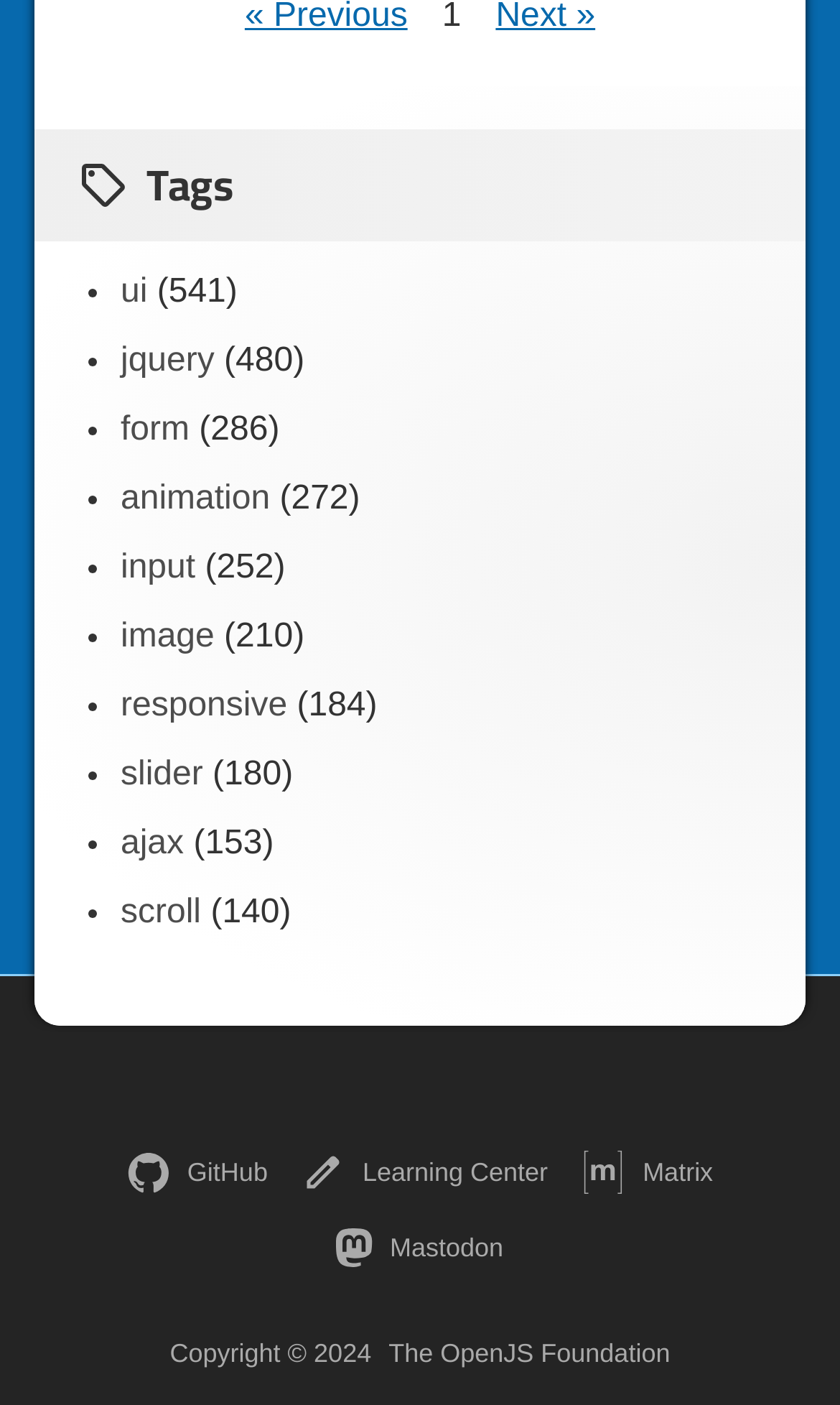Provide a brief response to the question below using one word or phrase:
What is the last link at the bottom of the webpage?

The OpenJS Foundation